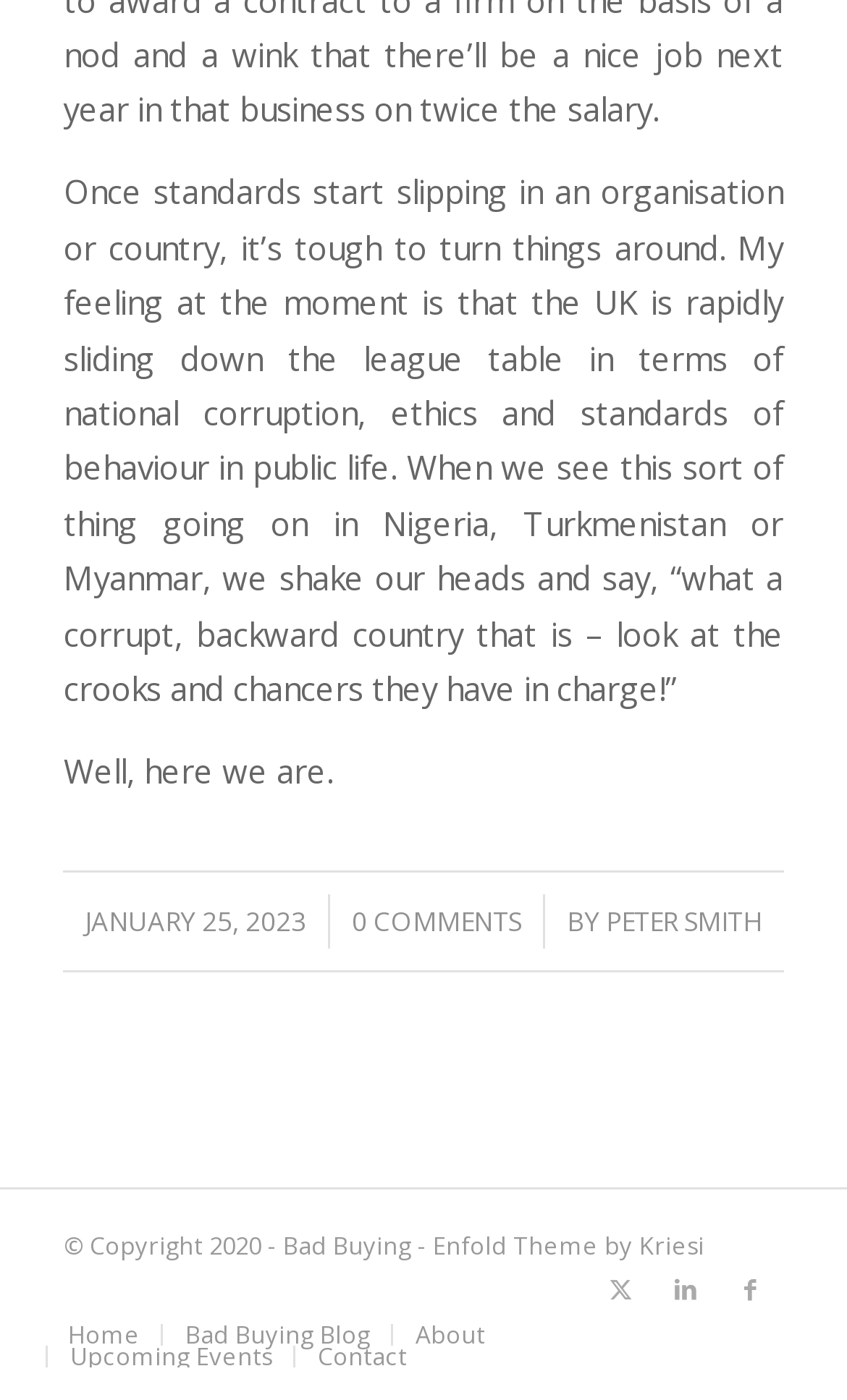Show the bounding box coordinates of the element that should be clicked to complete the task: "Go to the home page".

[0.08, 0.942, 0.165, 0.965]